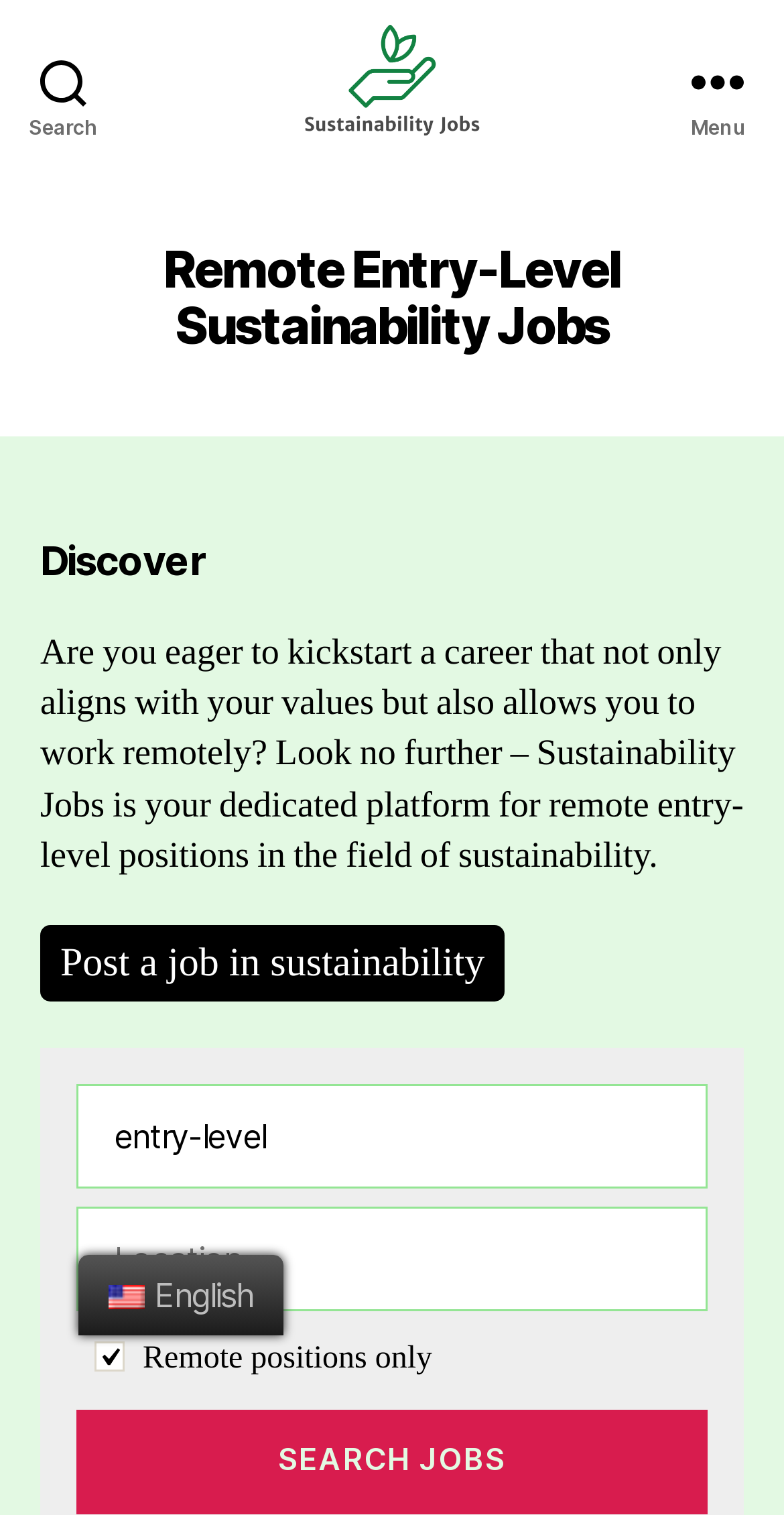Find the bounding box coordinates of the clickable region needed to perform the following instruction: "Search for remote sustainability jobs". The coordinates should be provided as four float numbers between 0 and 1, i.e., [left, top, right, bottom].

[0.0, 0.0, 0.162, 0.106]